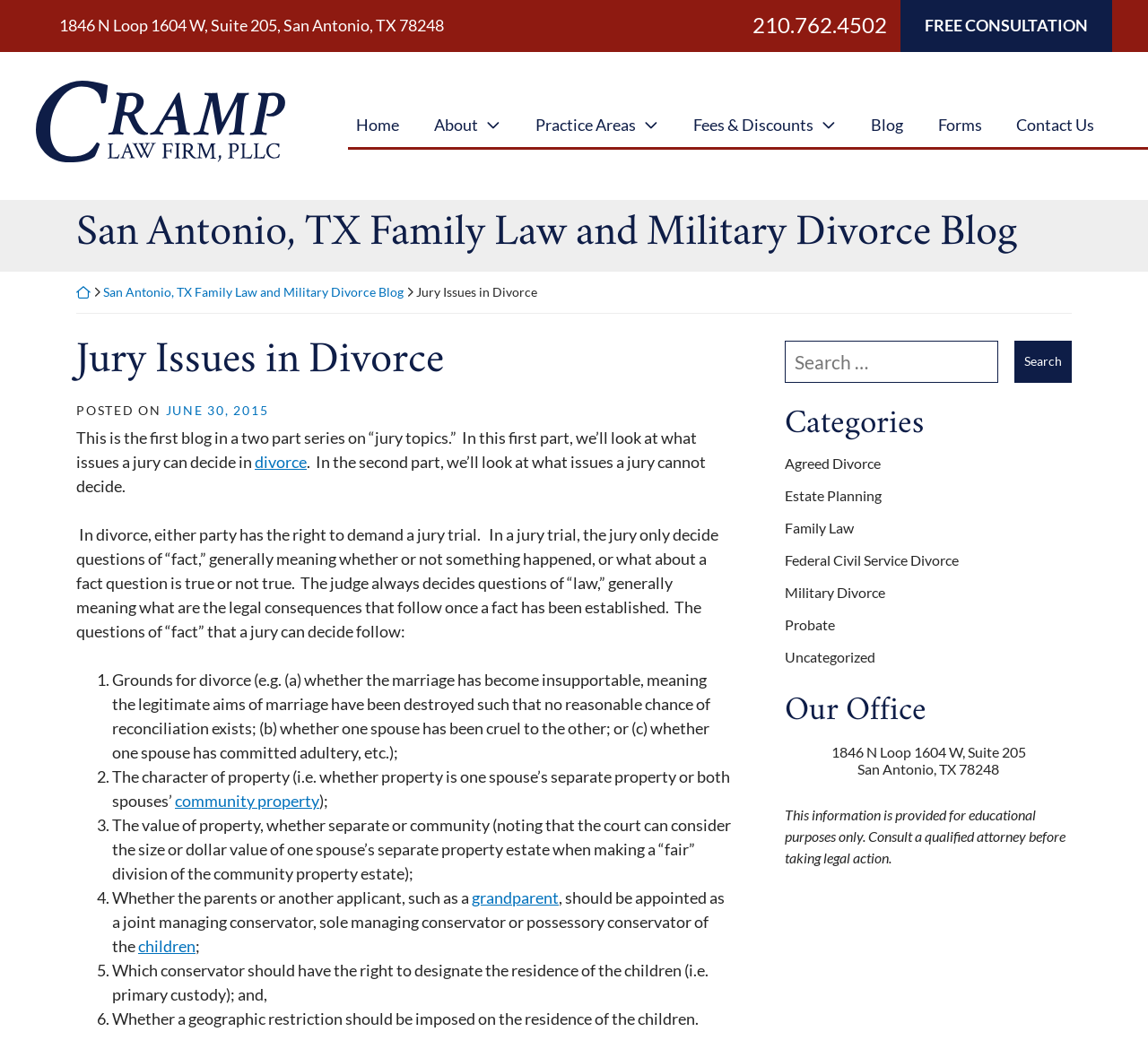Please identify the bounding box coordinates of the region to click in order to complete the given instruction: "Click the 'Contact Us' link". The coordinates should be four float numbers between 0 and 1, i.e., [left, top, right, bottom].

[0.882, 0.099, 0.957, 0.132]